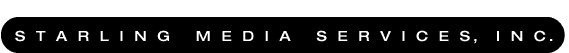Explain the details of the image you are viewing.

The image displays the logo of "Starling Media Services, Inc." prominently against a black background. The text is stylized in a clean, modern font, emphasizing the professional nature of the company. This logo likely represents the brand's identity in the realm of online advertising and media services, conveying a sense of reliability and expertise in the industry. As part of their offerings, Starling Media Services focuses on delivering tailored media strategies to their clients, maximizing advertising effectiveness and return on investment.